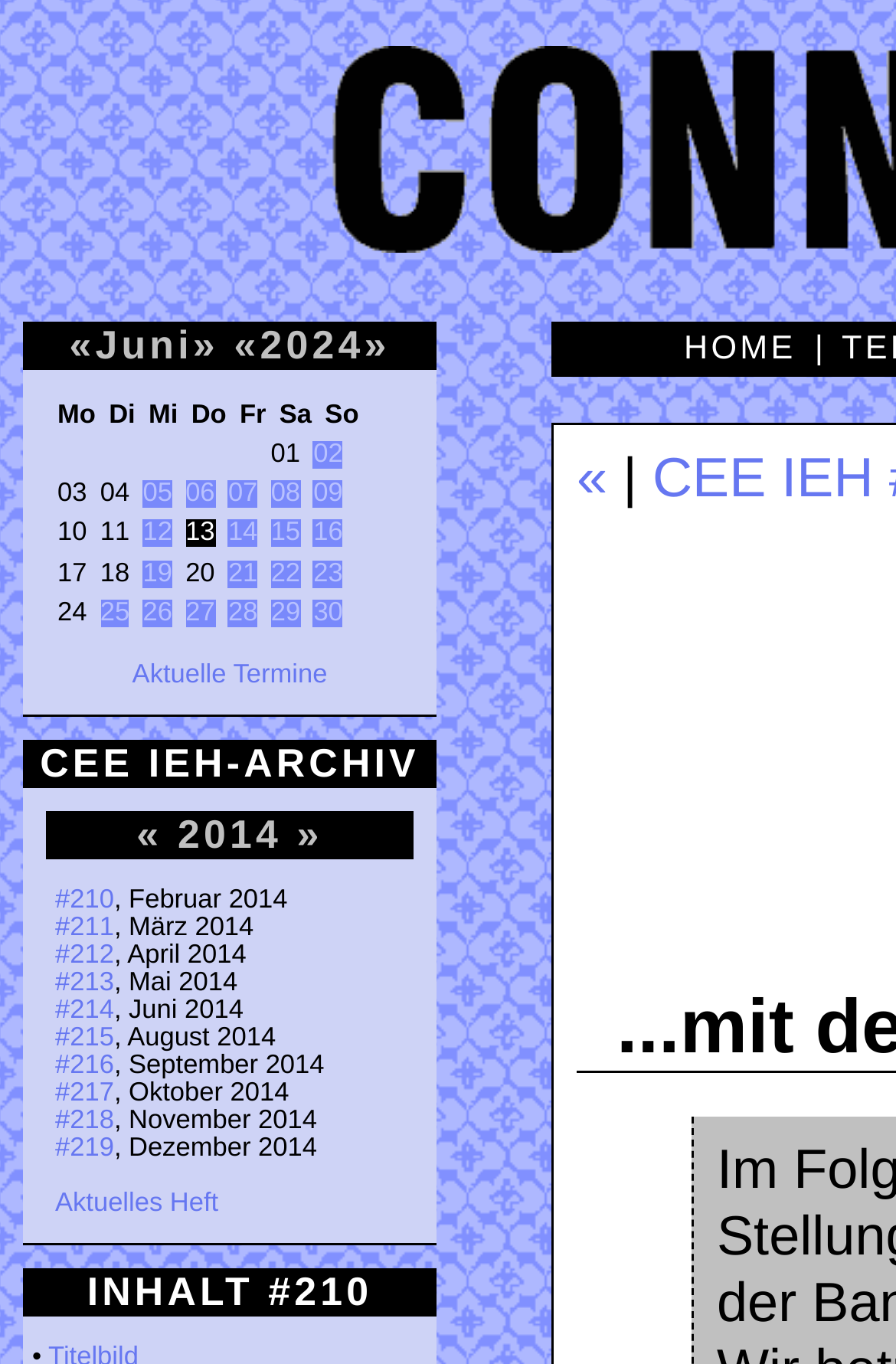Answer the question in one word or a short phrase:
What is the current month?

Juni